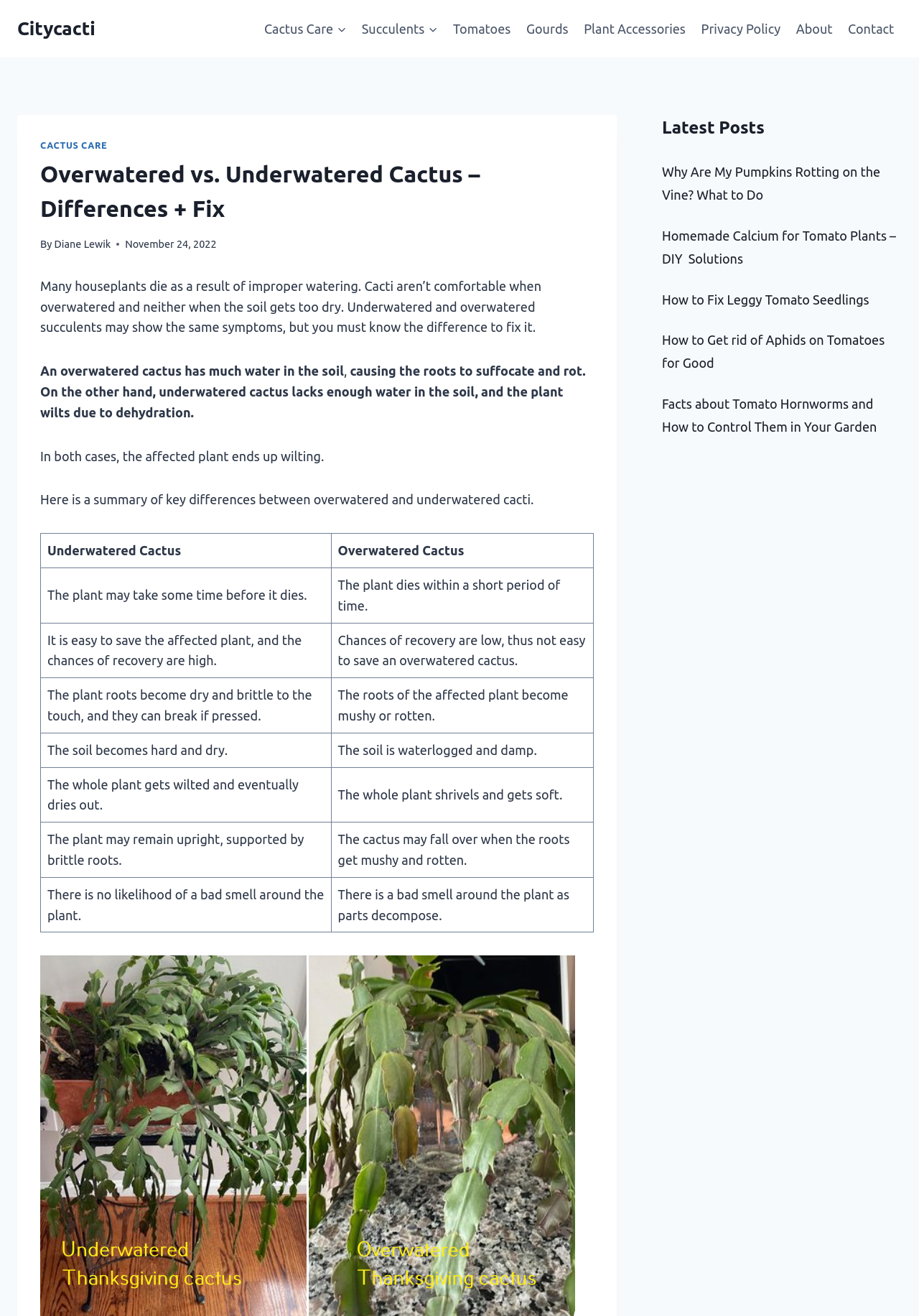Please respond to the question with a concise word or phrase:
What is the name of the author of the article?

Diane Lewik